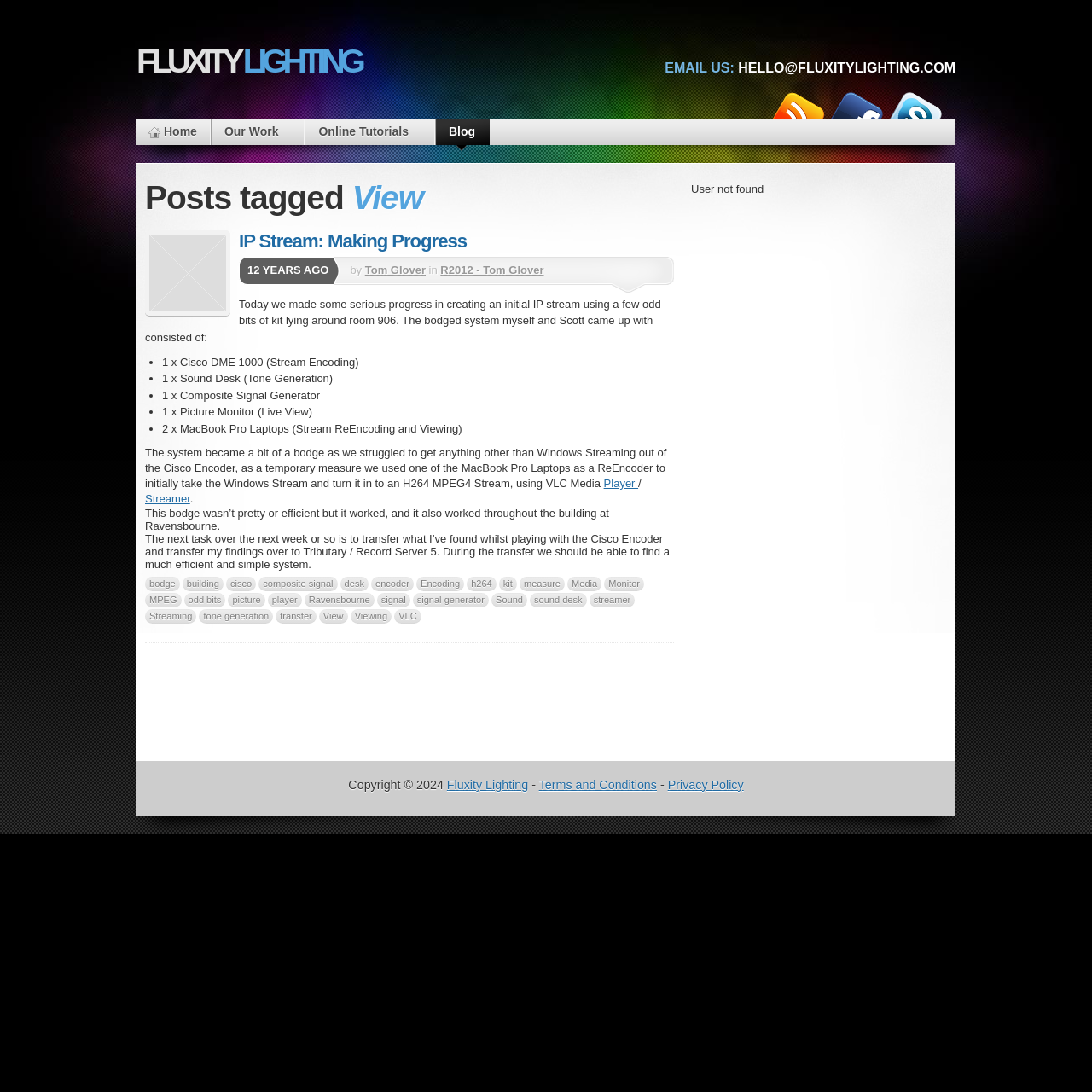Calculate the bounding box coordinates of the UI element given the description: "References".

None